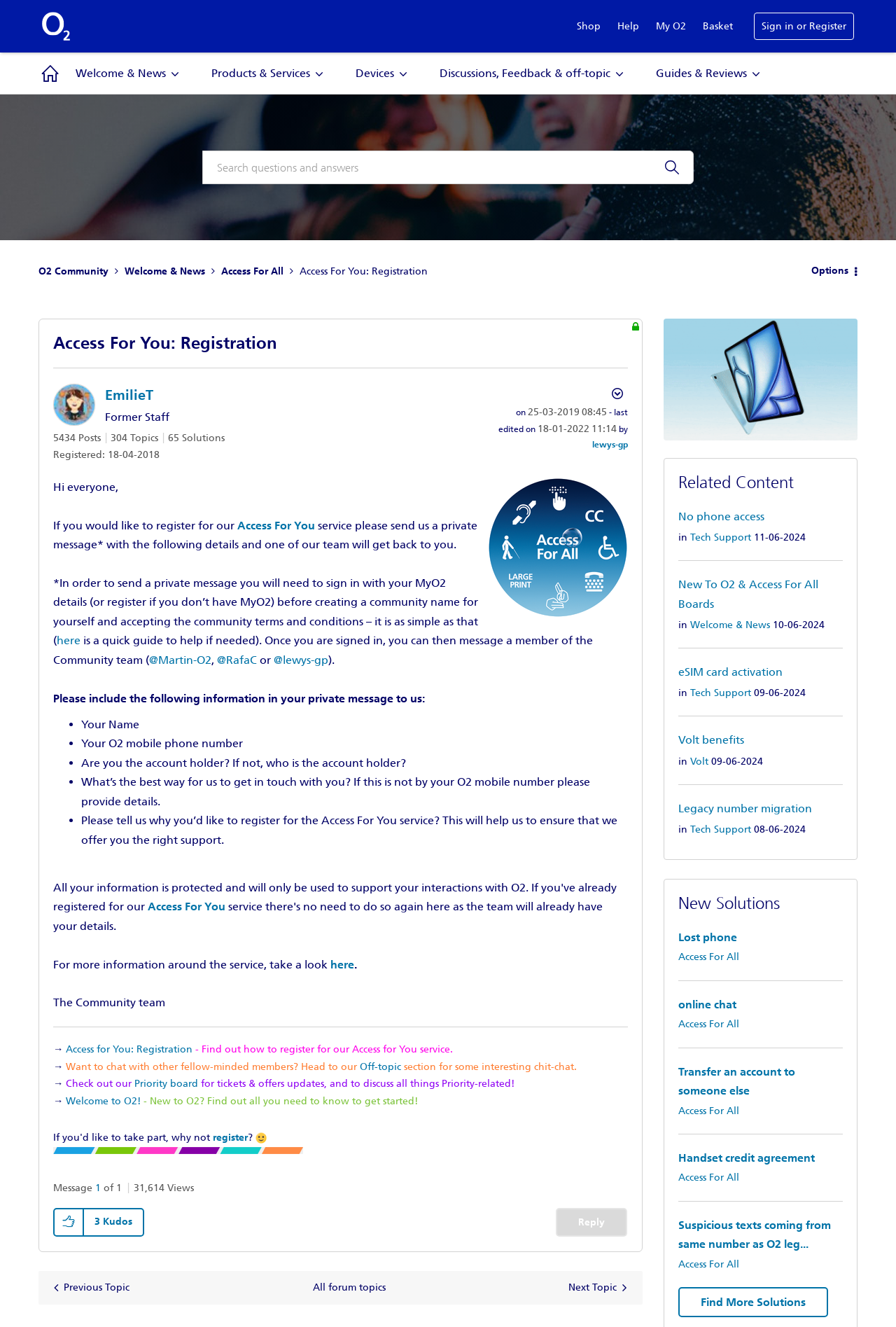Using the element description provided, determine the bounding box coordinates in the format (top-left x, top-left y, bottom-right x, bottom-right y). Ensure that all values are floating point numbers between 0 and 1. Element description: Taking Children Seriously

None